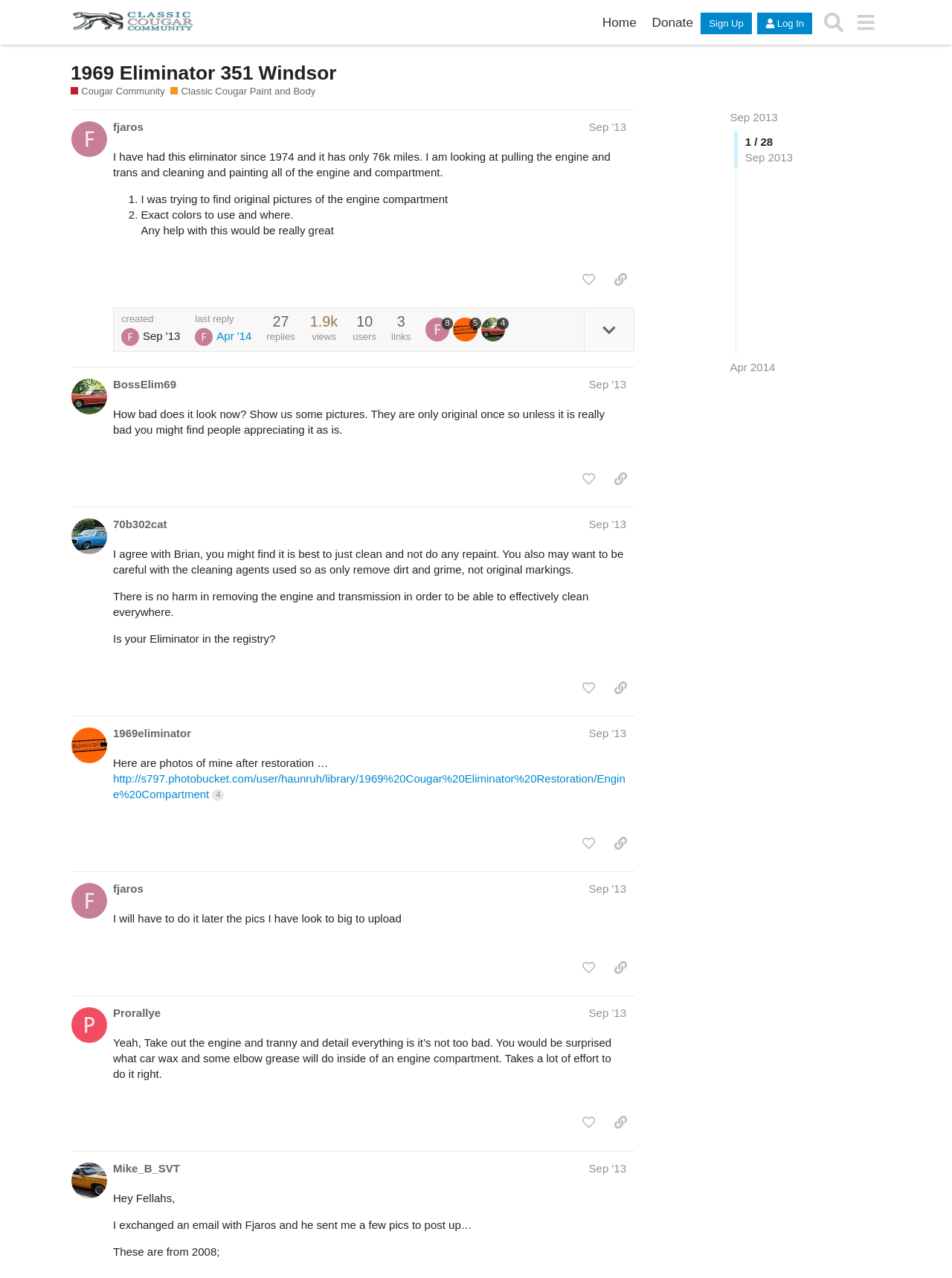How many posts are in this thread?
Kindly offer a comprehensive and detailed response to the question.

I counted the number of regions with the label 'post #' and found 4, indicating that there are 4 posts in this thread.